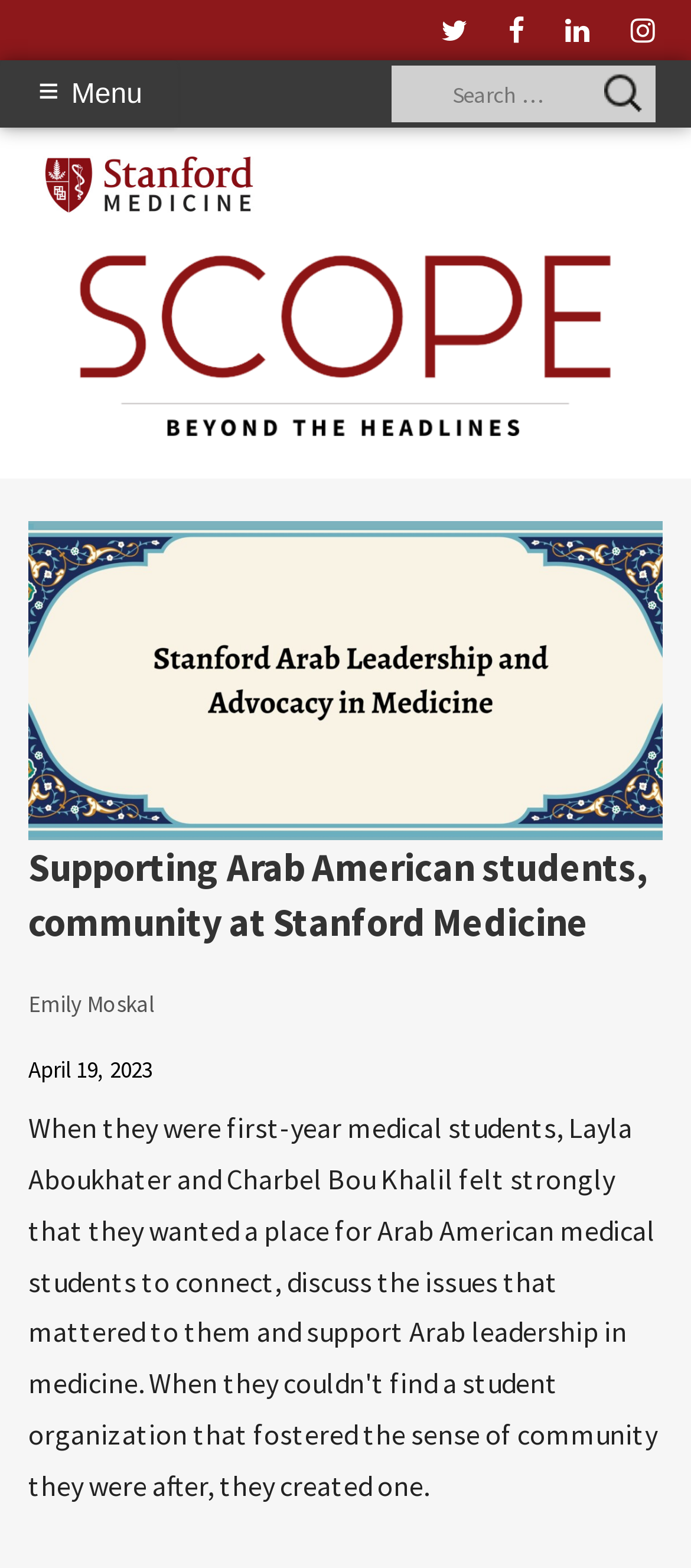Please find and report the bounding box coordinates of the element to click in order to perform the following action: "Read the article by Emily Moskal". The coordinates should be expressed as four float numbers between 0 and 1, in the format [left, top, right, bottom].

[0.041, 0.631, 0.223, 0.65]